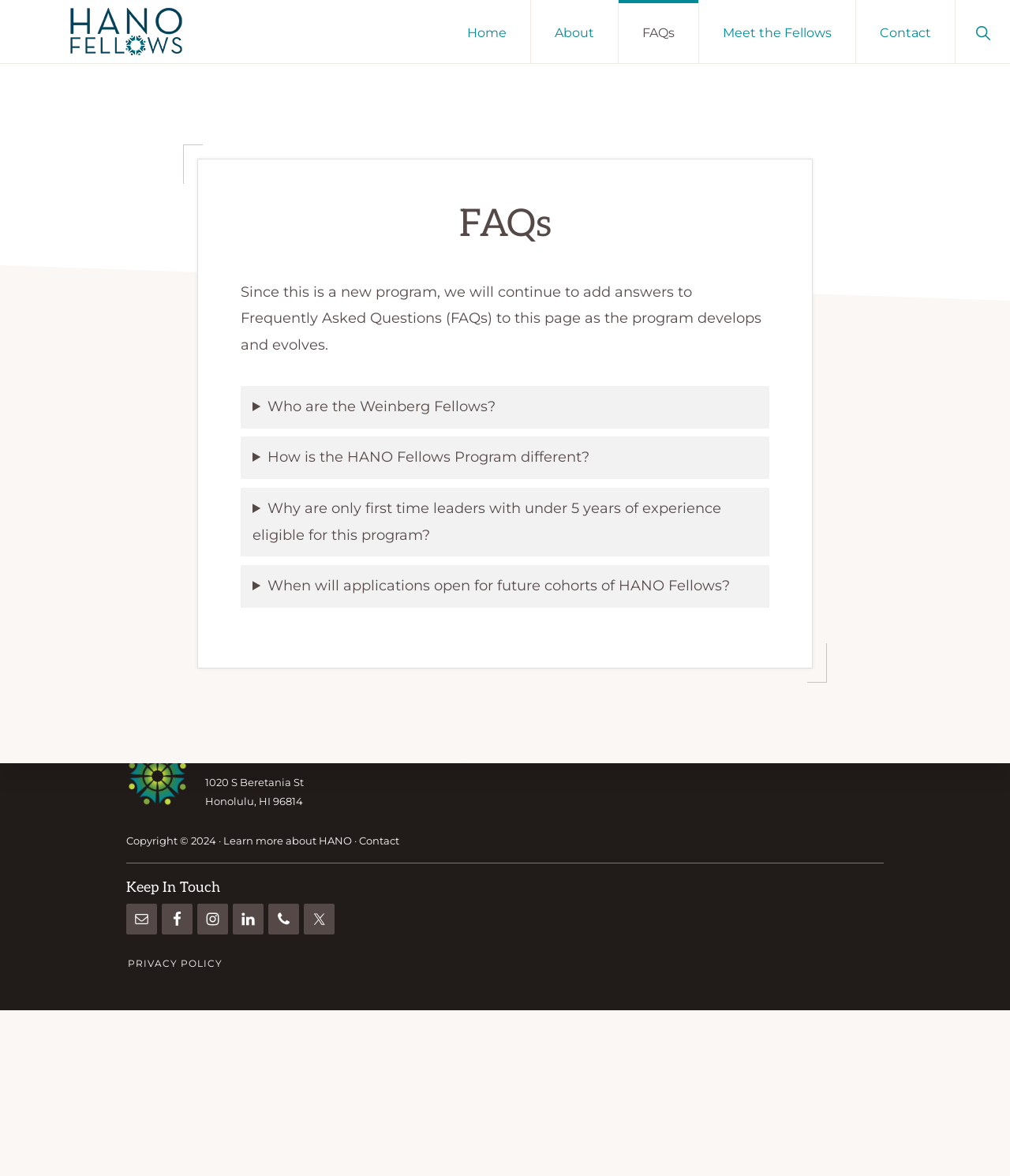Select the bounding box coordinates of the element I need to click to carry out the following instruction: "Show the search bar".

[0.946, 0.0, 1.0, 0.054]